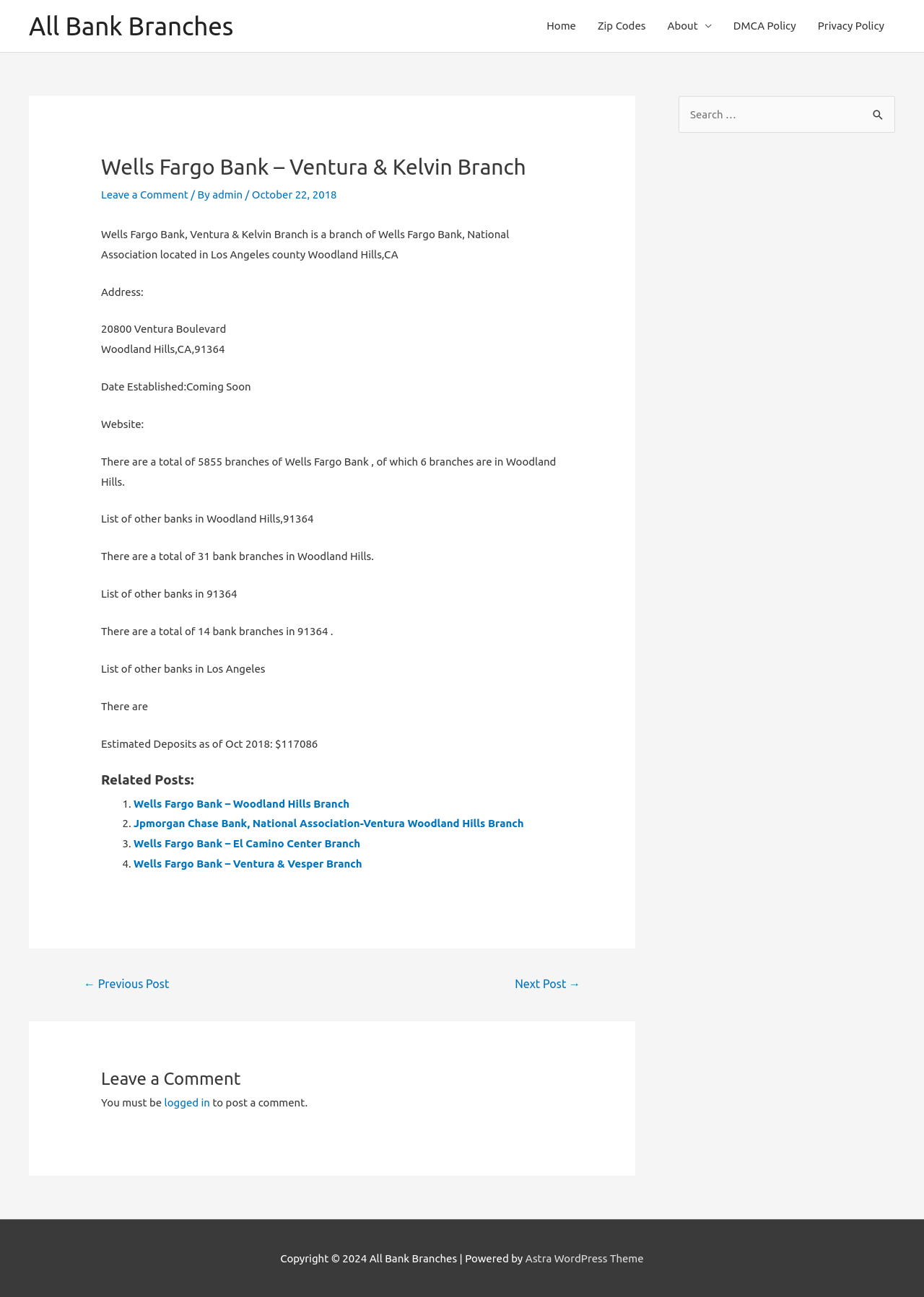Answer the question below using just one word or a short phrase: 
What is the address of Wells Fargo Bank - Ventura & Kelvin Branch?

20800 Ventura Boulevard